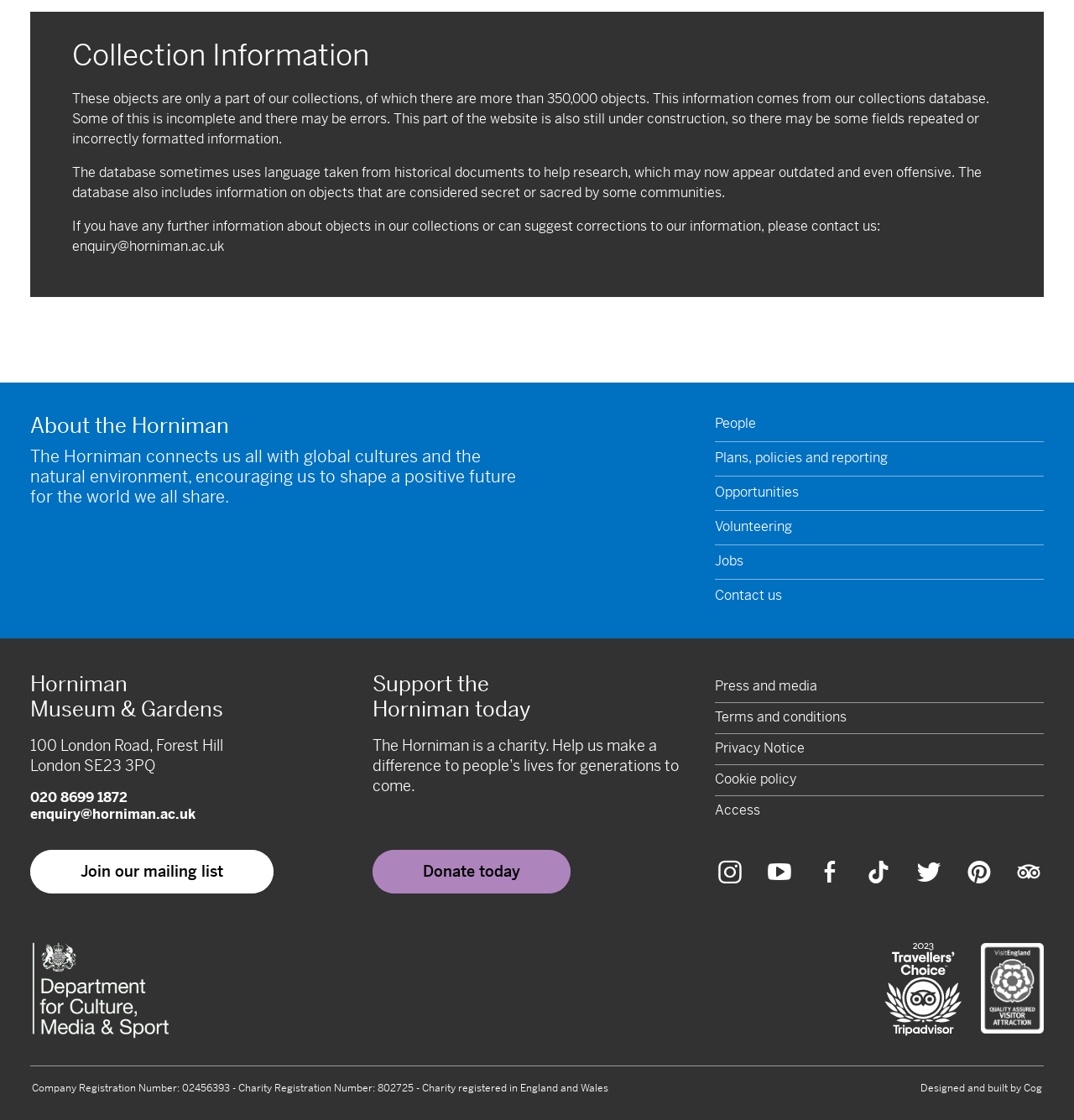Answer the following in one word or a short phrase: 
How many links are there in the section navigation?

6